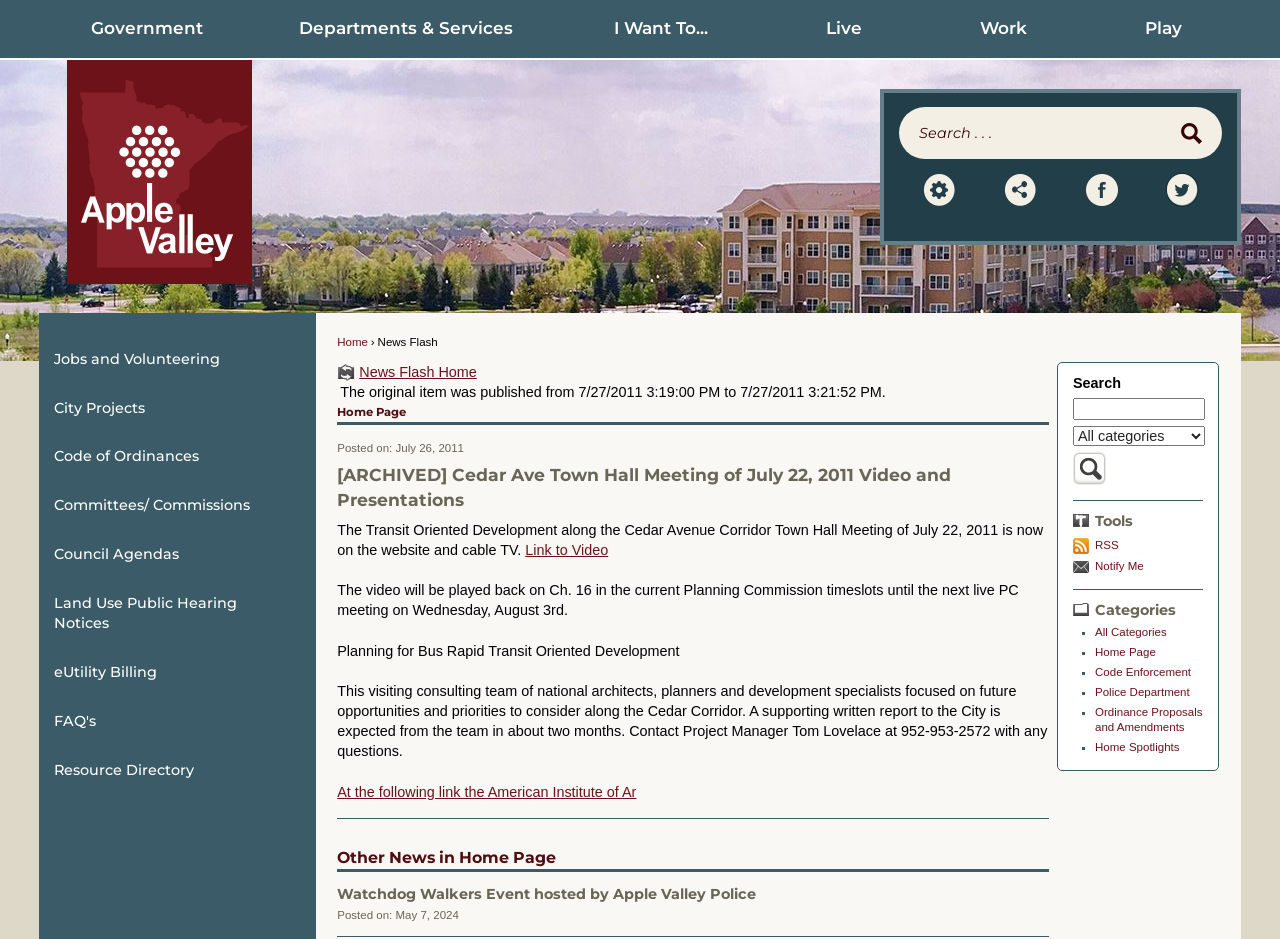What is the category of the news article?
Using the information from the image, provide a comprehensive answer to the question.

I found the answer by looking at the category links on the webpage, which include 'Home Page', 'Code Enforcement', 'Police Department', and others, indicating that the news article belongs to the 'Home Page' category.